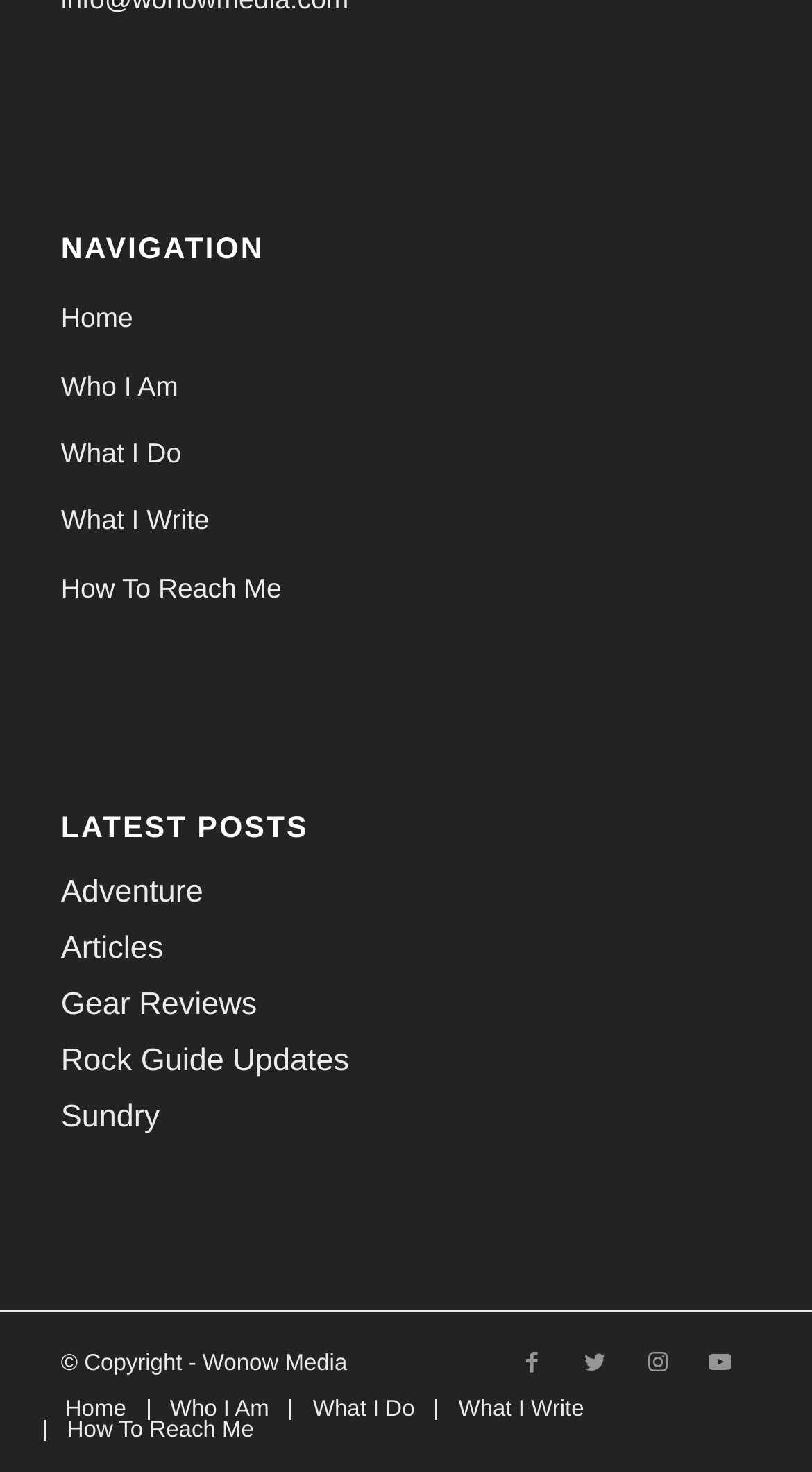How many social media links are present at the bottom of the webpage?
Examine the image and provide an in-depth answer to the question.

At the bottom of the webpage, there are four social media links: Link to Facebook, Link to Twitter, Link to Instagram, and Link to Youtube. These links are located in the bottom-right corner of the webpage.